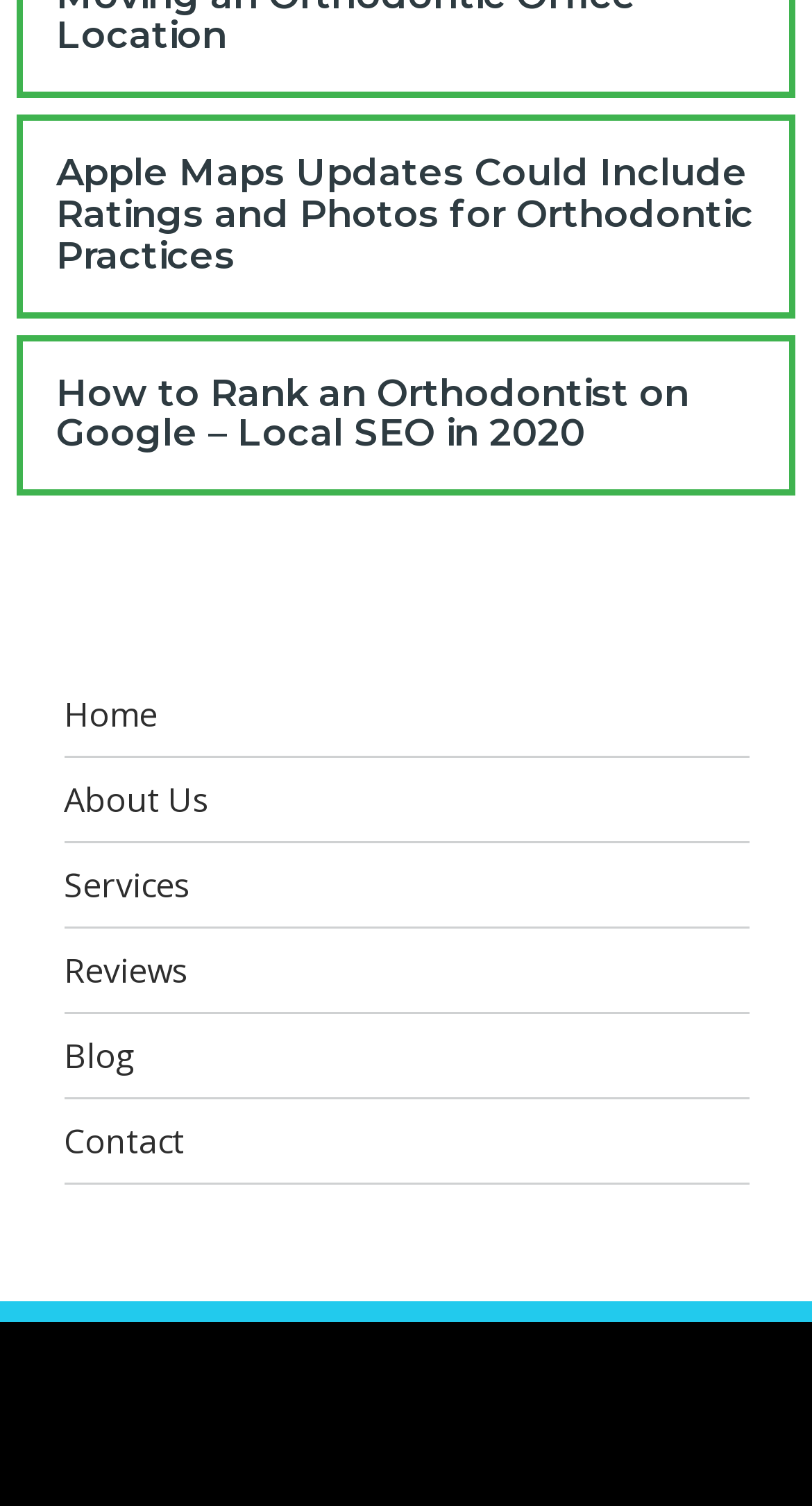Could you highlight the region that needs to be clicked to execute the instruction: "Go to Home page"?

[0.078, 0.459, 0.194, 0.49]